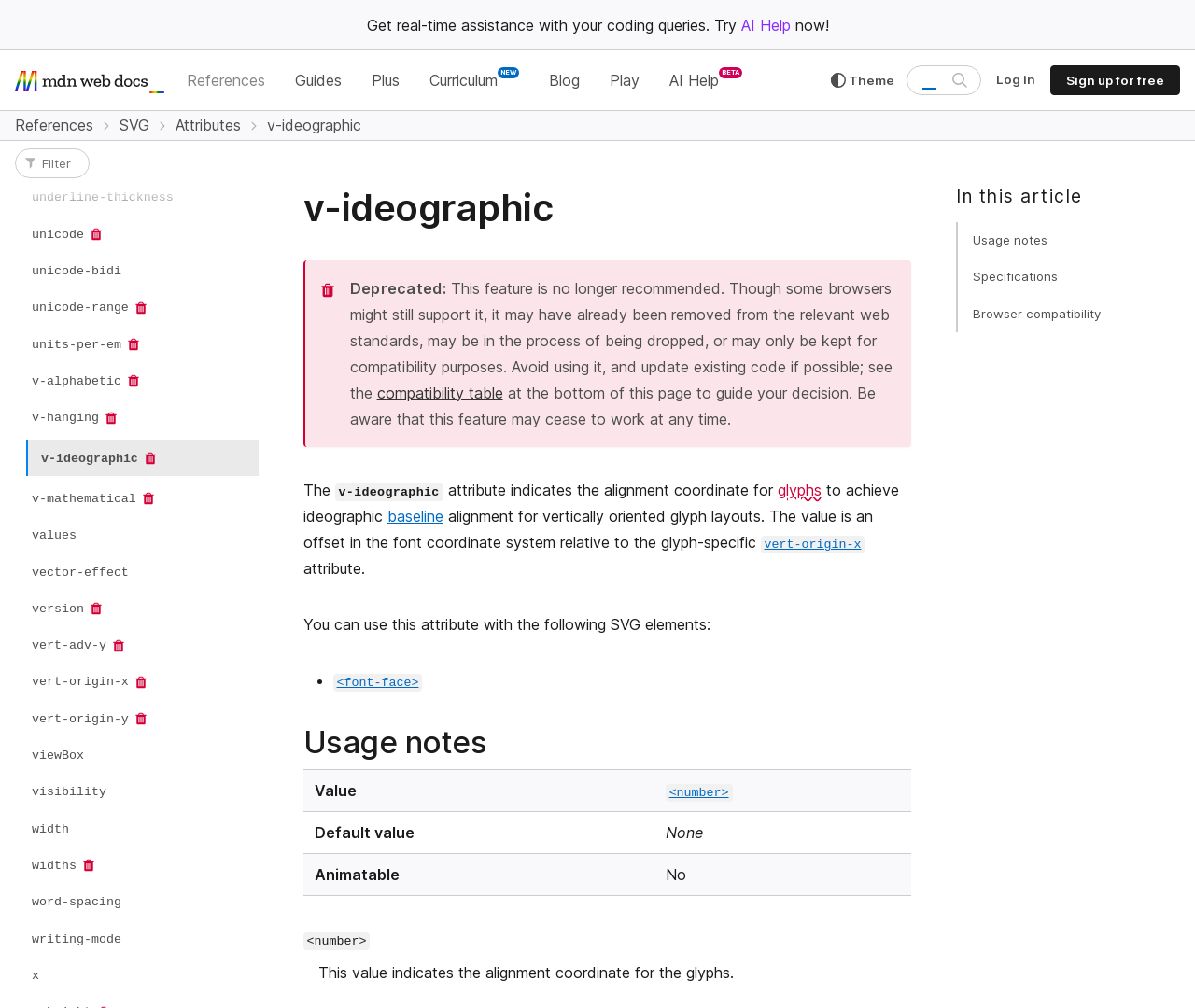Indicate the bounding box coordinates of the element that needs to be clicked to satisfy the following instruction: "Get real-time assistance with AI Help". The coordinates should be four float numbers between 0 and 1, i.e., [left, top, right, bottom].

[0.62, 0.016, 0.661, 0.034]